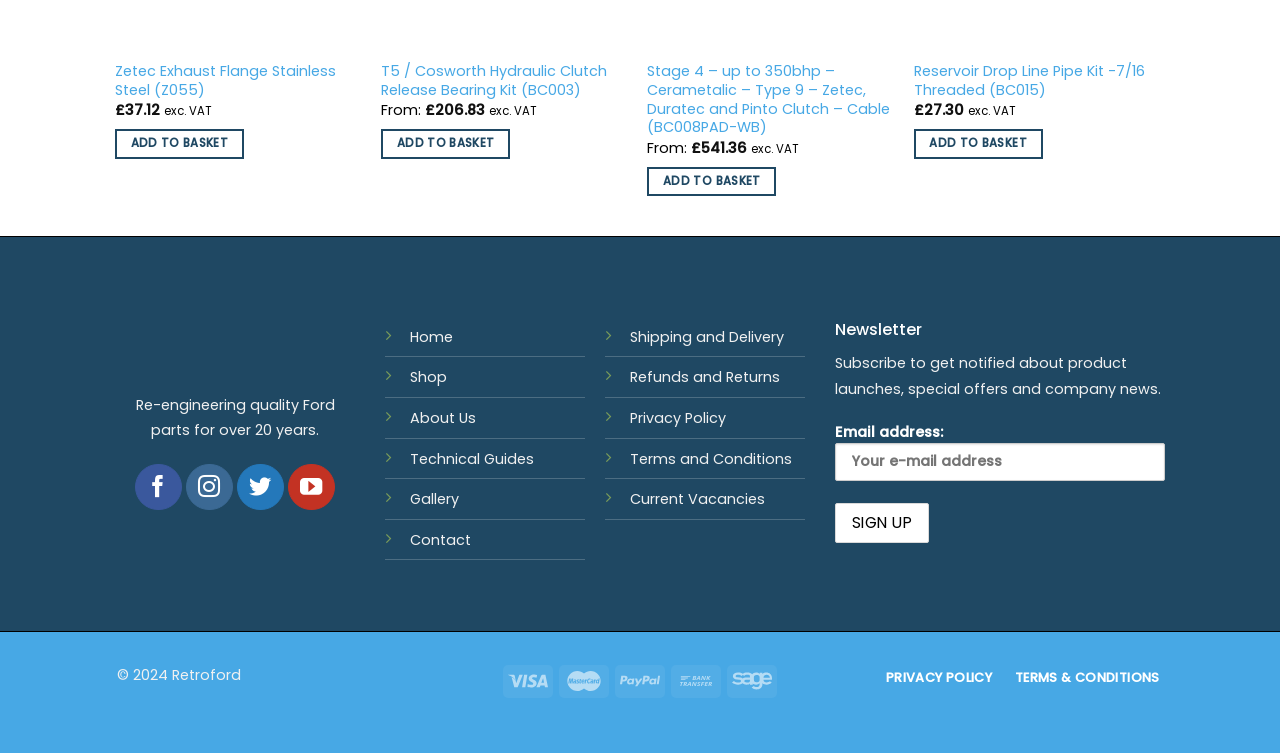Please identify the bounding box coordinates of the element on the webpage that should be clicked to follow this instruction: "Go to Home page". The bounding box coordinates should be given as four float numbers between 0 and 1, formatted as [left, top, right, bottom].

[0.32, 0.431, 0.354, 0.462]